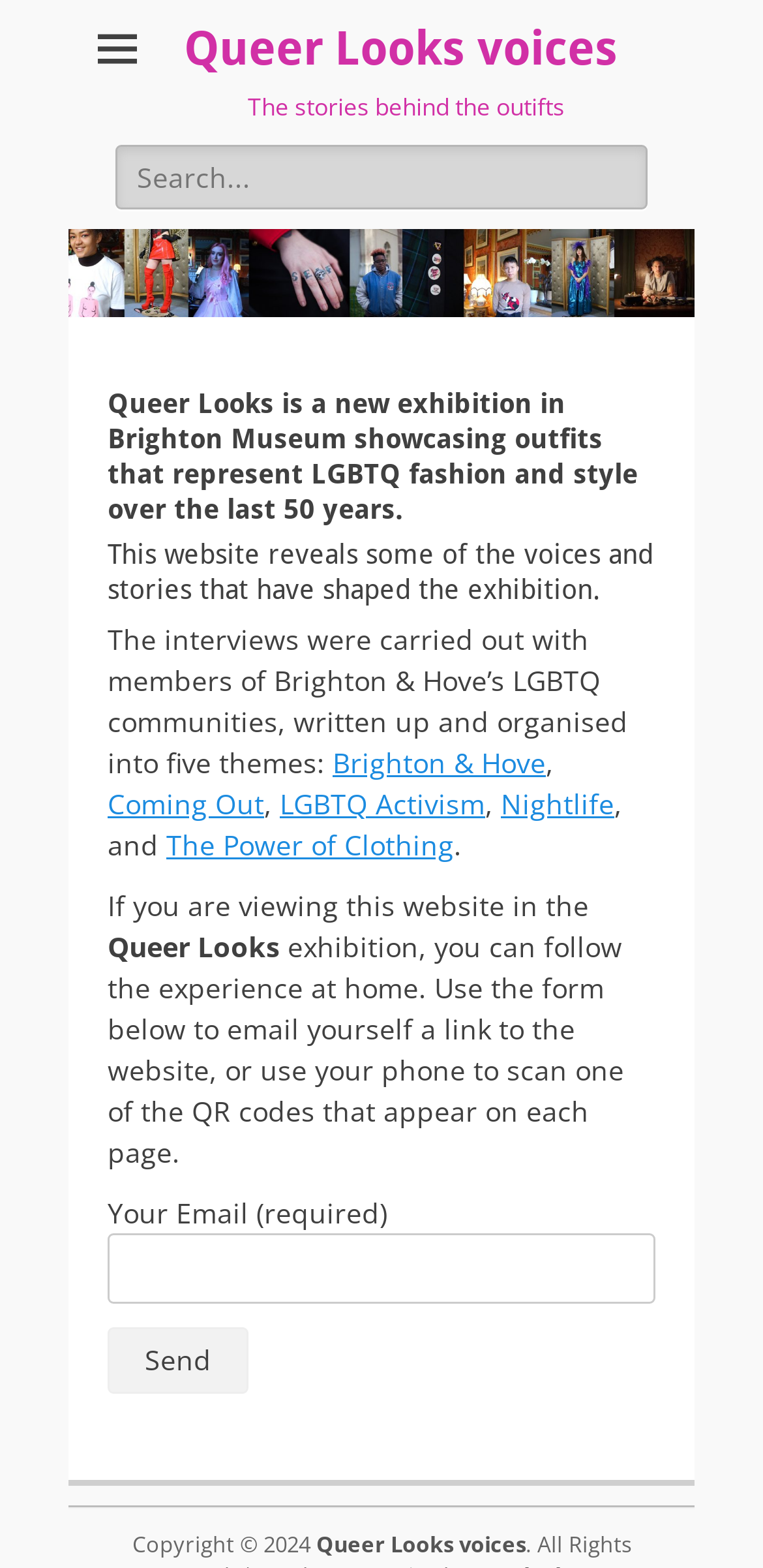Please indicate the bounding box coordinates of the element's region to be clicked to achieve the instruction: "Send an email to yourself". Provide the coordinates as four float numbers between 0 and 1, i.e., [left, top, right, bottom].

[0.141, 0.846, 0.326, 0.888]